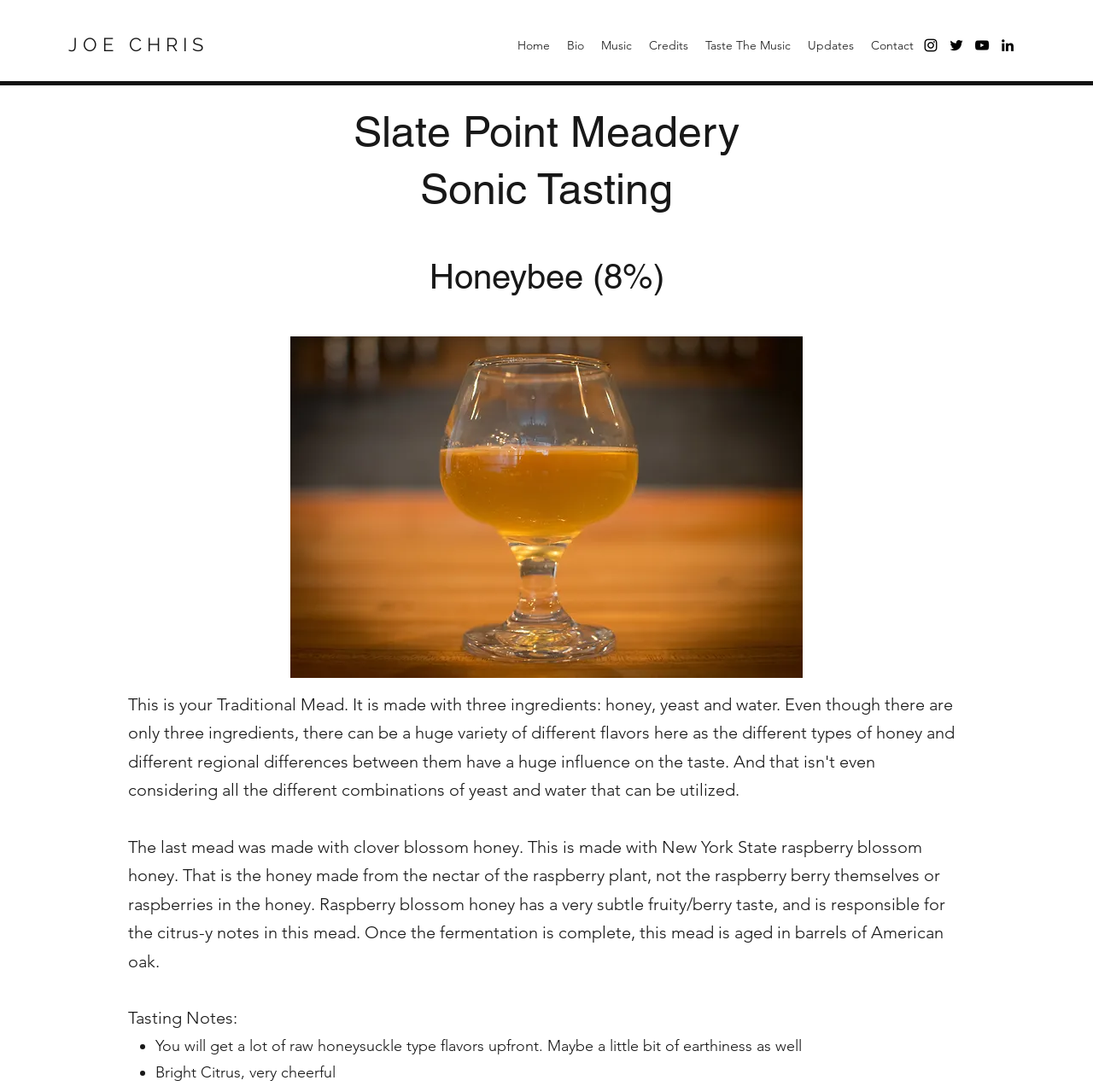What is the flavor profile of the mead?
From the screenshot, supply a one-word or short-phrase answer.

Raw honeysuckle and bright citrus